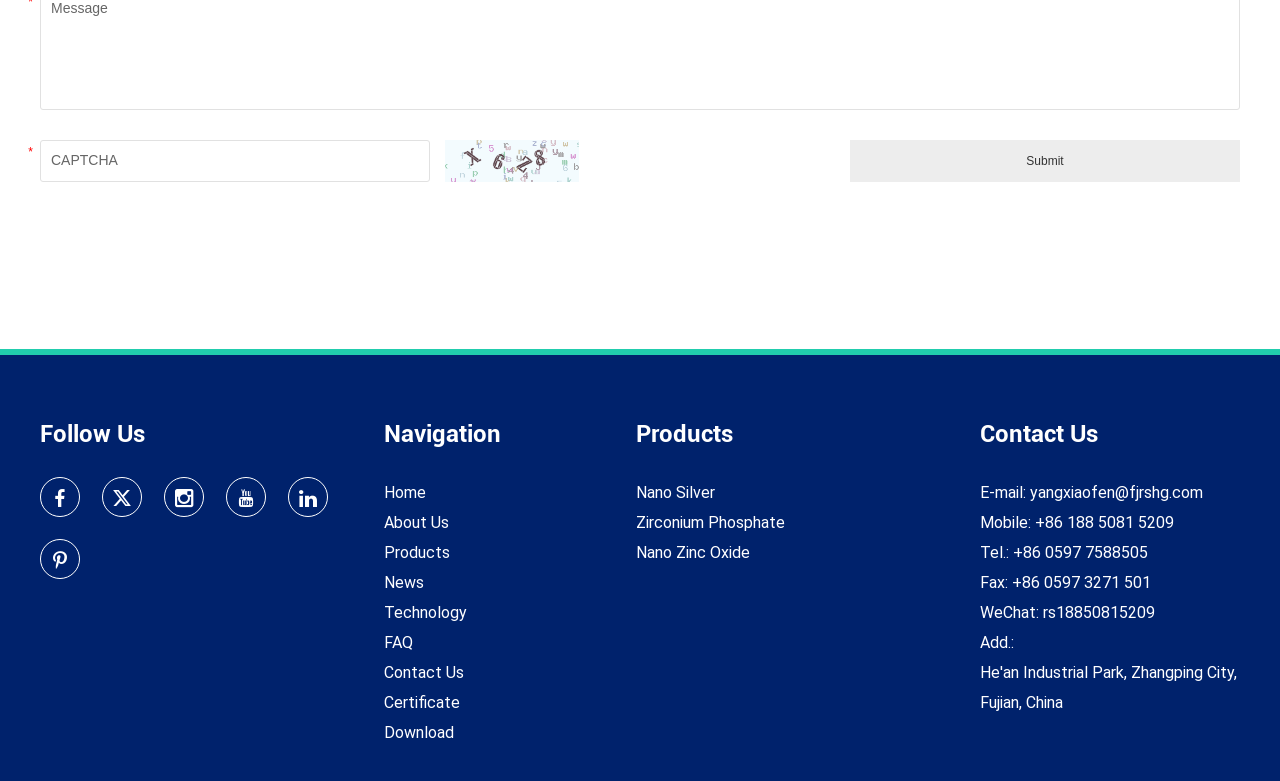Locate the bounding box of the UI element based on this description: "Contact Us". Provide four float numbers between 0 and 1 as [left, top, right, bottom].

[0.3, 0.841, 0.362, 0.879]